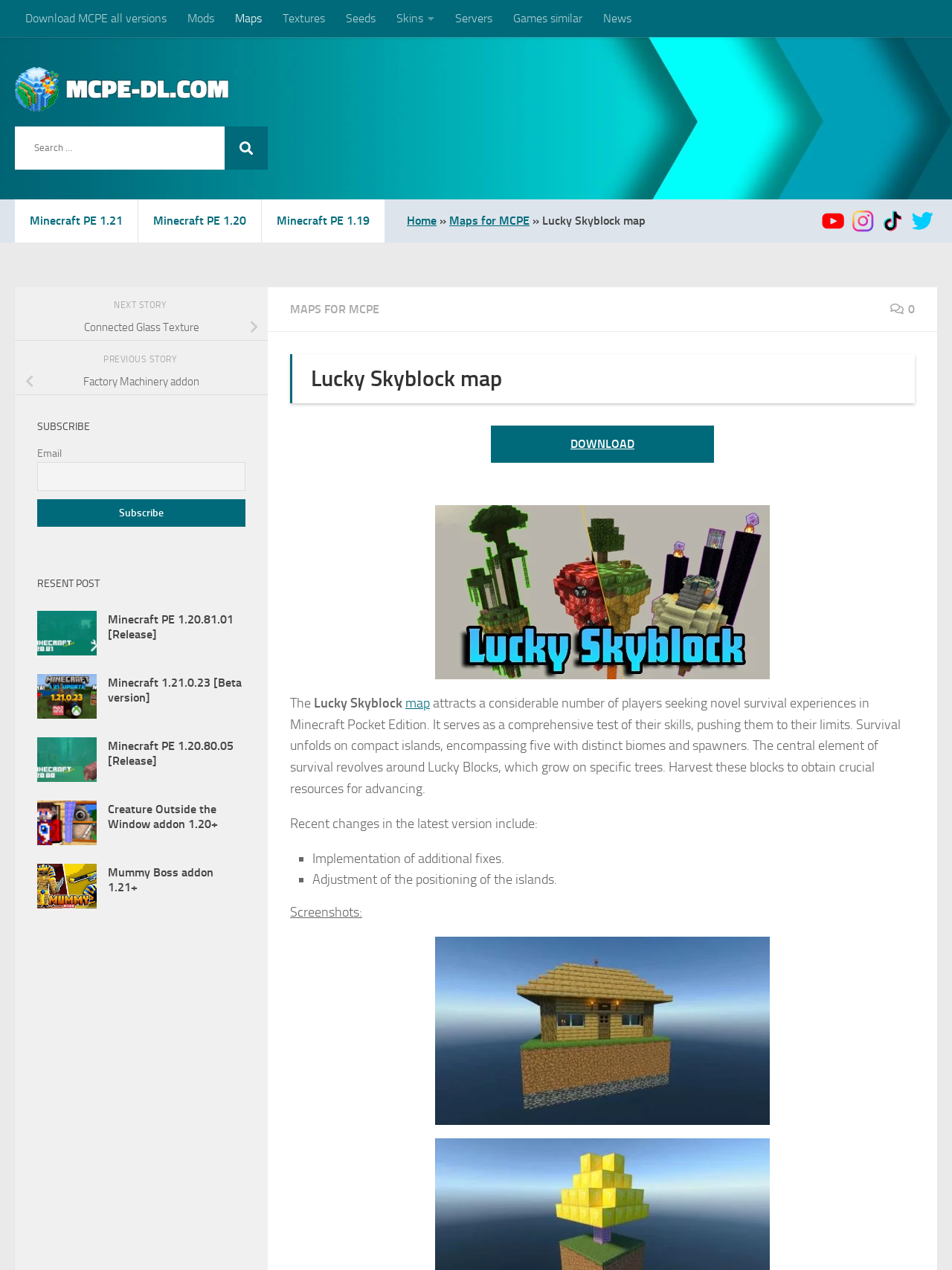Given the element description, predict the bounding box coordinates in the format (top-left x, top-left y, bottom-right x, bottom-right y), using floating point numbers between 0 and 1: Mods

[0.186, 0.0, 0.236, 0.029]